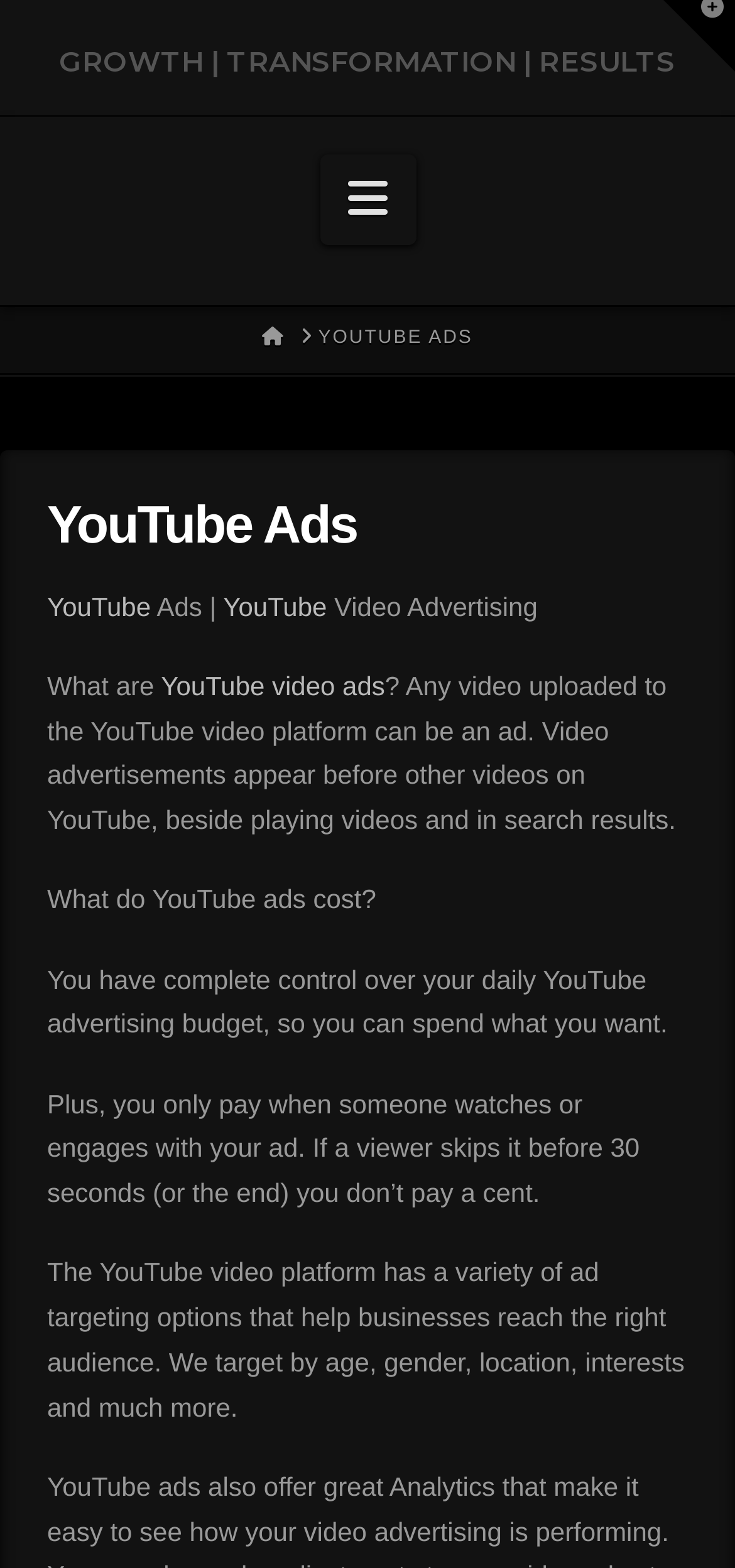What targeting options are available for YouTube ads?
Give a thorough and detailed response to the question.

The webpage states that the YouTube video platform has a variety of ad targeting options that help businesses reach the right audience, including targeting by age, gender, location, interests, and much more.